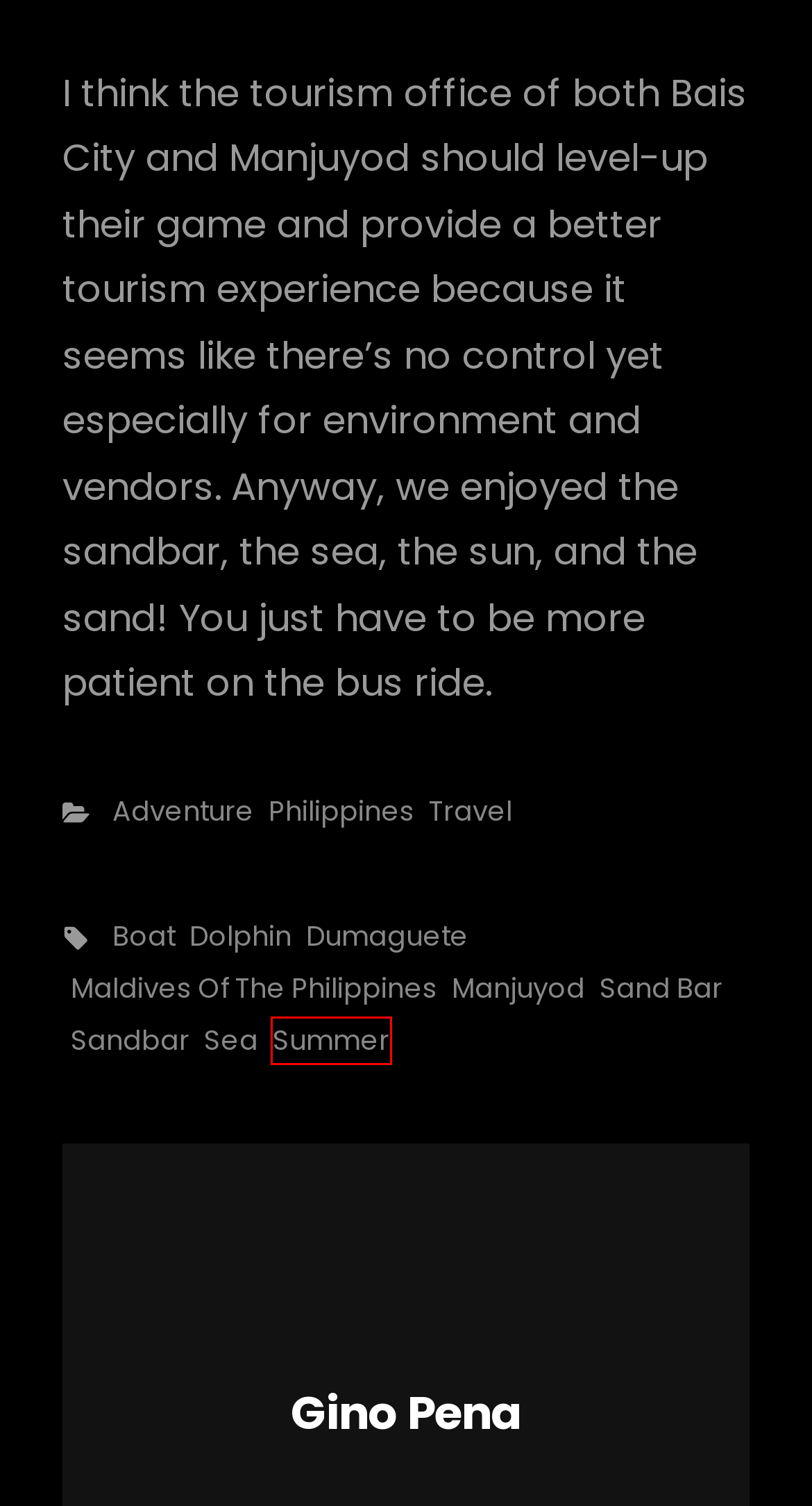Check out the screenshot of a webpage with a red rectangle bounding box. Select the best fitting webpage description that aligns with the new webpage after clicking the element inside the bounding box. Here are the candidates:
A. sea - GINOPENA
B. sand bar - GINOPENA
C. summer - GINOPENA
D. Philippines - GINOPENA
E. Travel - GINOPENA
F. sandbar - GINOPENA
G. dolphin - GINOPENA
H. dumaguete - GINOPENA

C